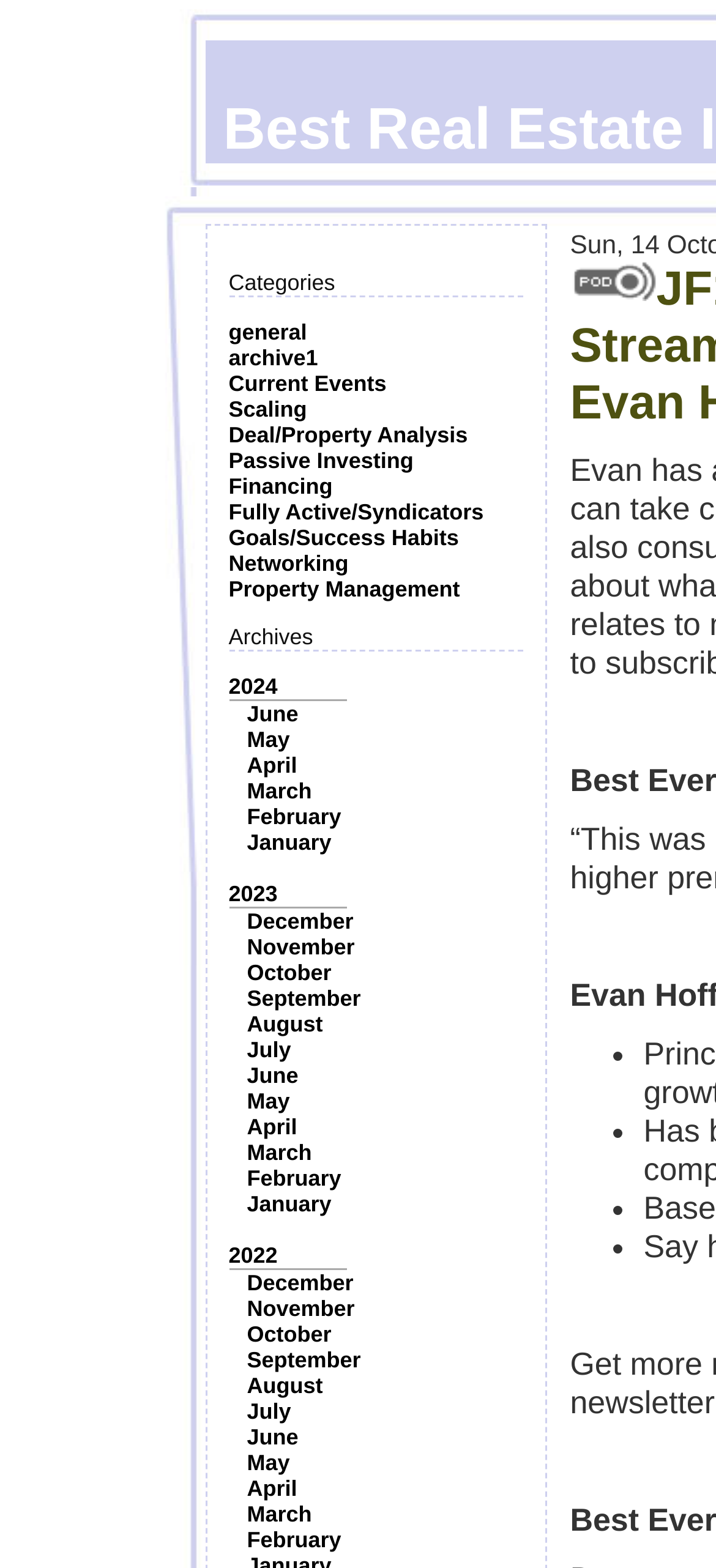Provide a brief response using a word or short phrase to this question:
What is the earliest month listed in the archives?

January 2022